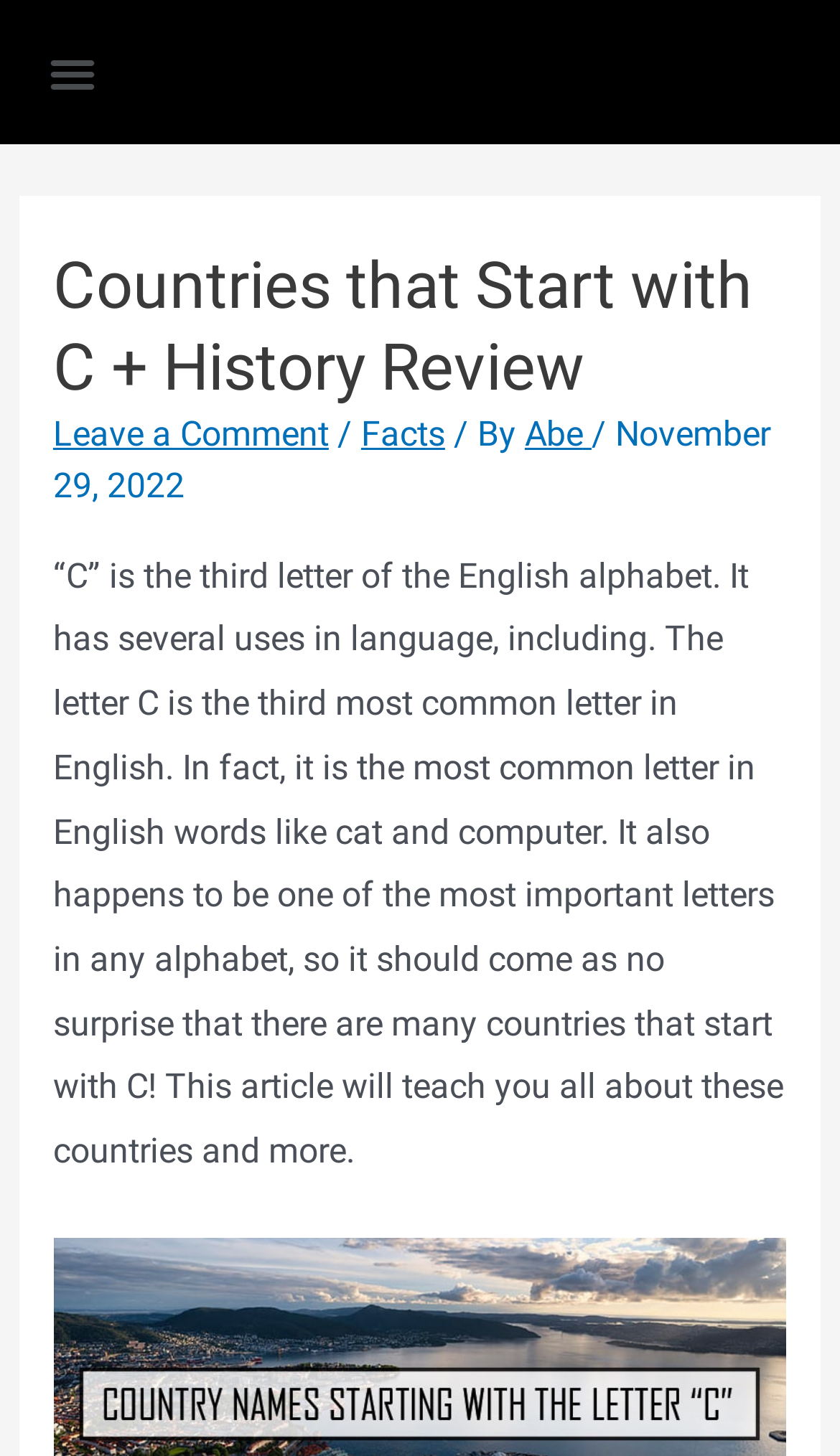What is the date mentioned in the top header section?
Use the screenshot to answer the question with a single word or phrase.

November 29, 2022